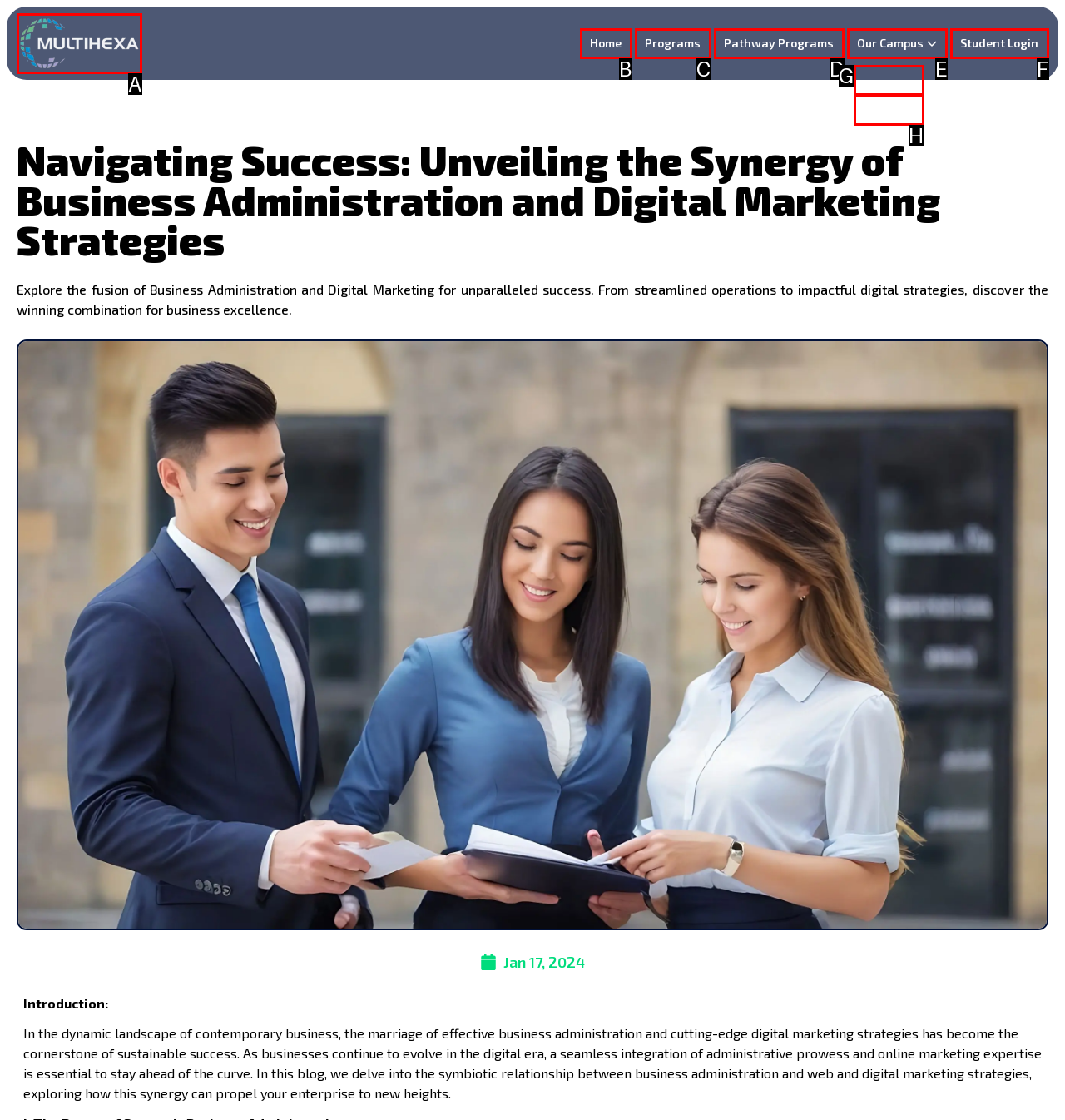From the description: Student Login, select the HTML element that fits best. Reply with the letter of the appropriate option.

F